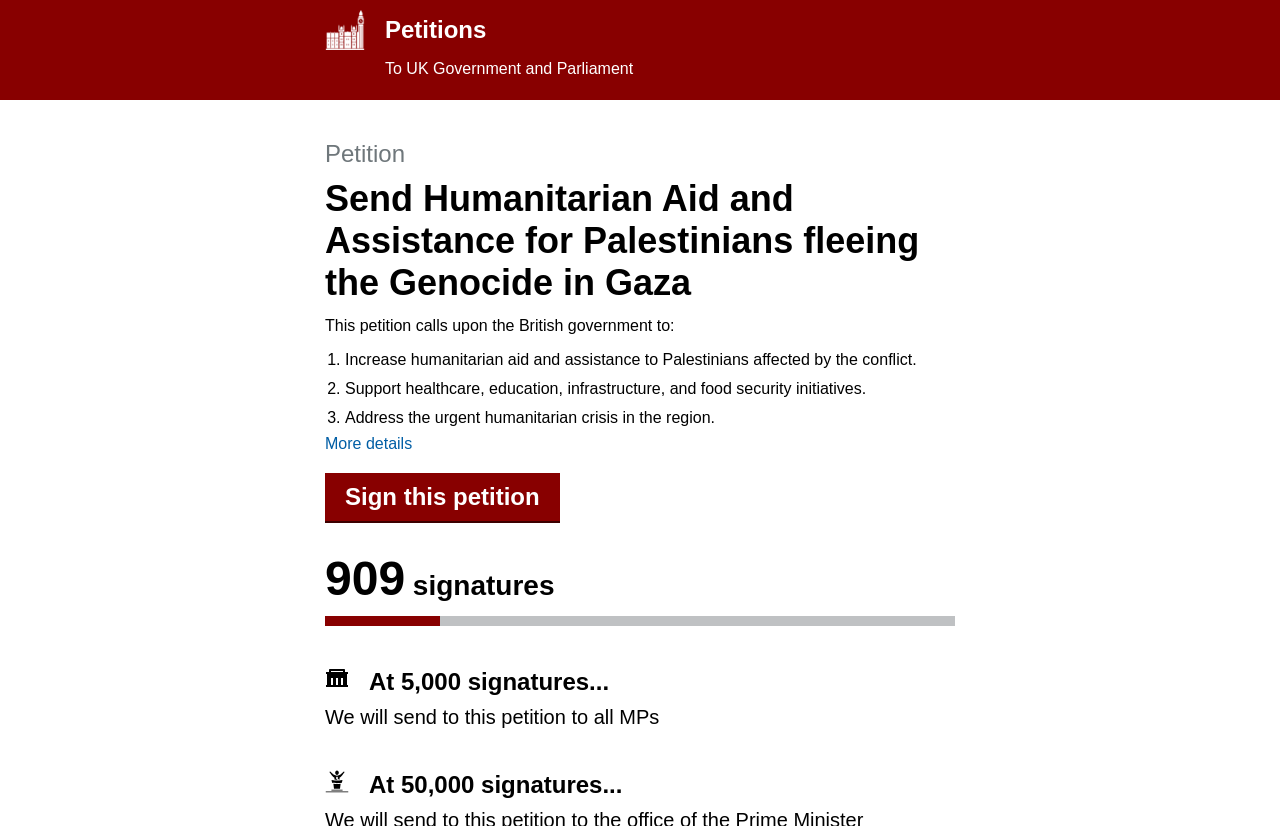Give a one-word or one-phrase response to the question: 
What is the logo of the website?

Witness logo